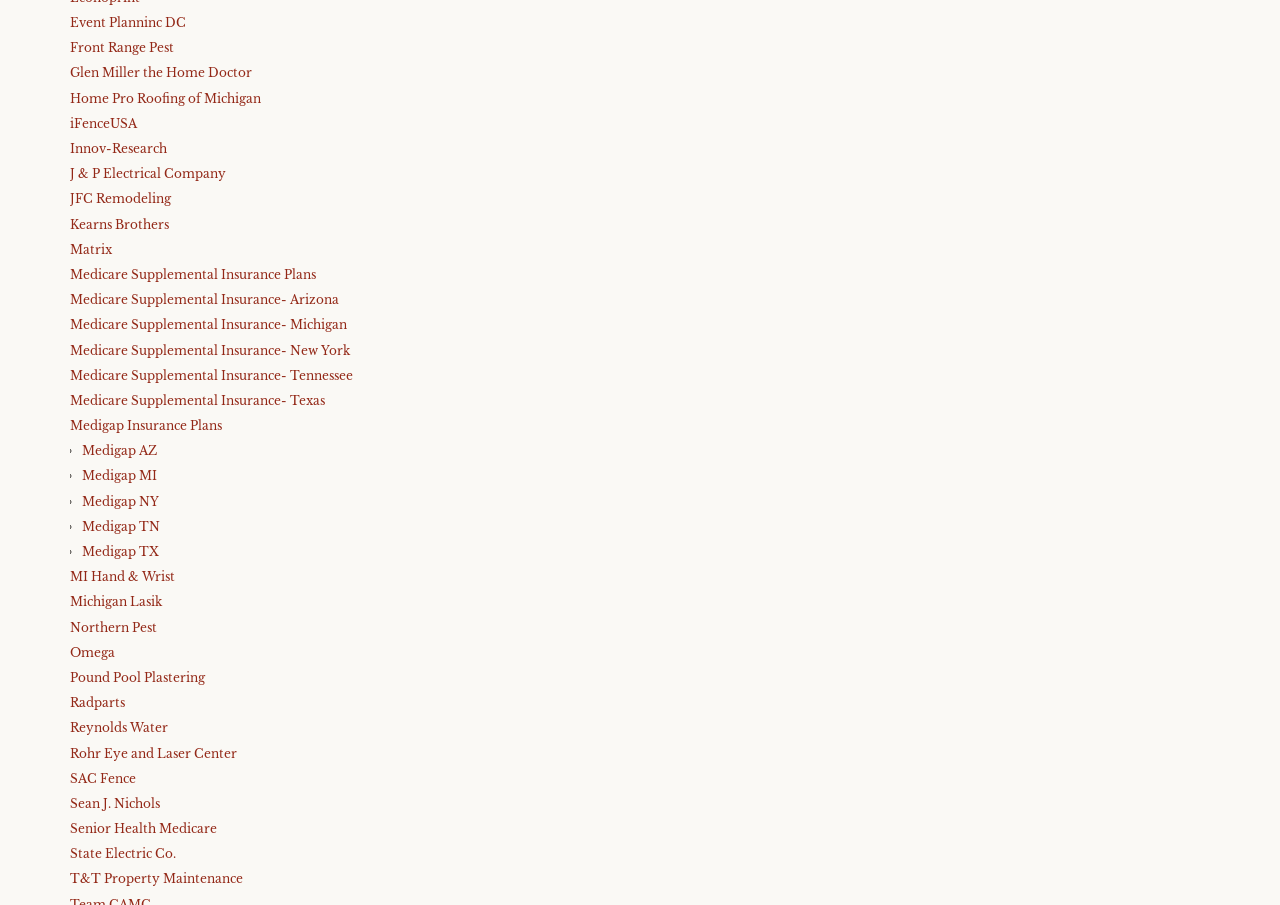Identify the bounding box coordinates for the region of the element that should be clicked to carry out the instruction: "Click on Event Planning DC". The bounding box coordinates should be four float numbers between 0 and 1, i.e., [left, top, right, bottom].

[0.055, 0.017, 0.145, 0.033]